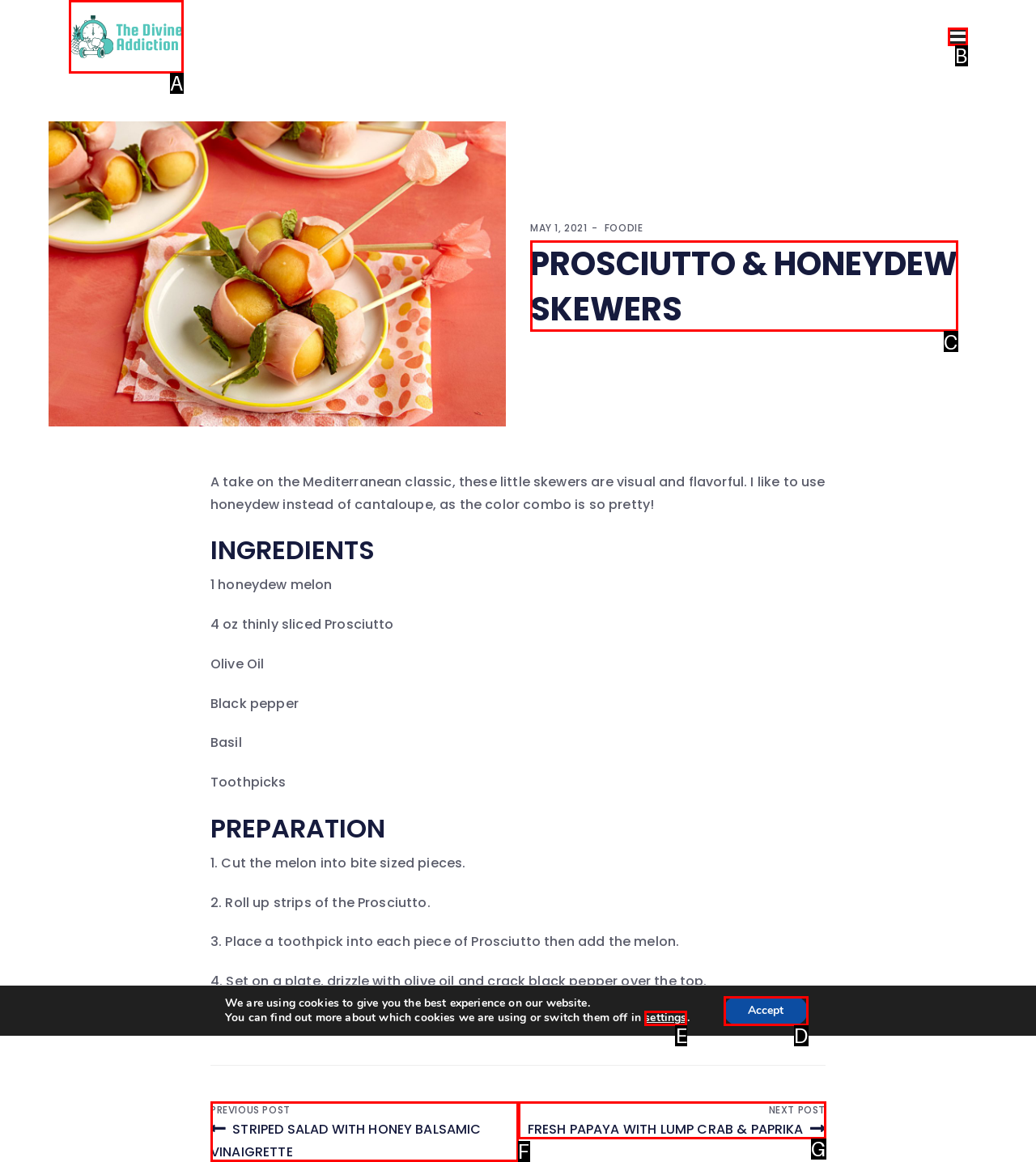Identify the option that corresponds to: parent_node: menu
Respond with the corresponding letter from the choices provided.

A